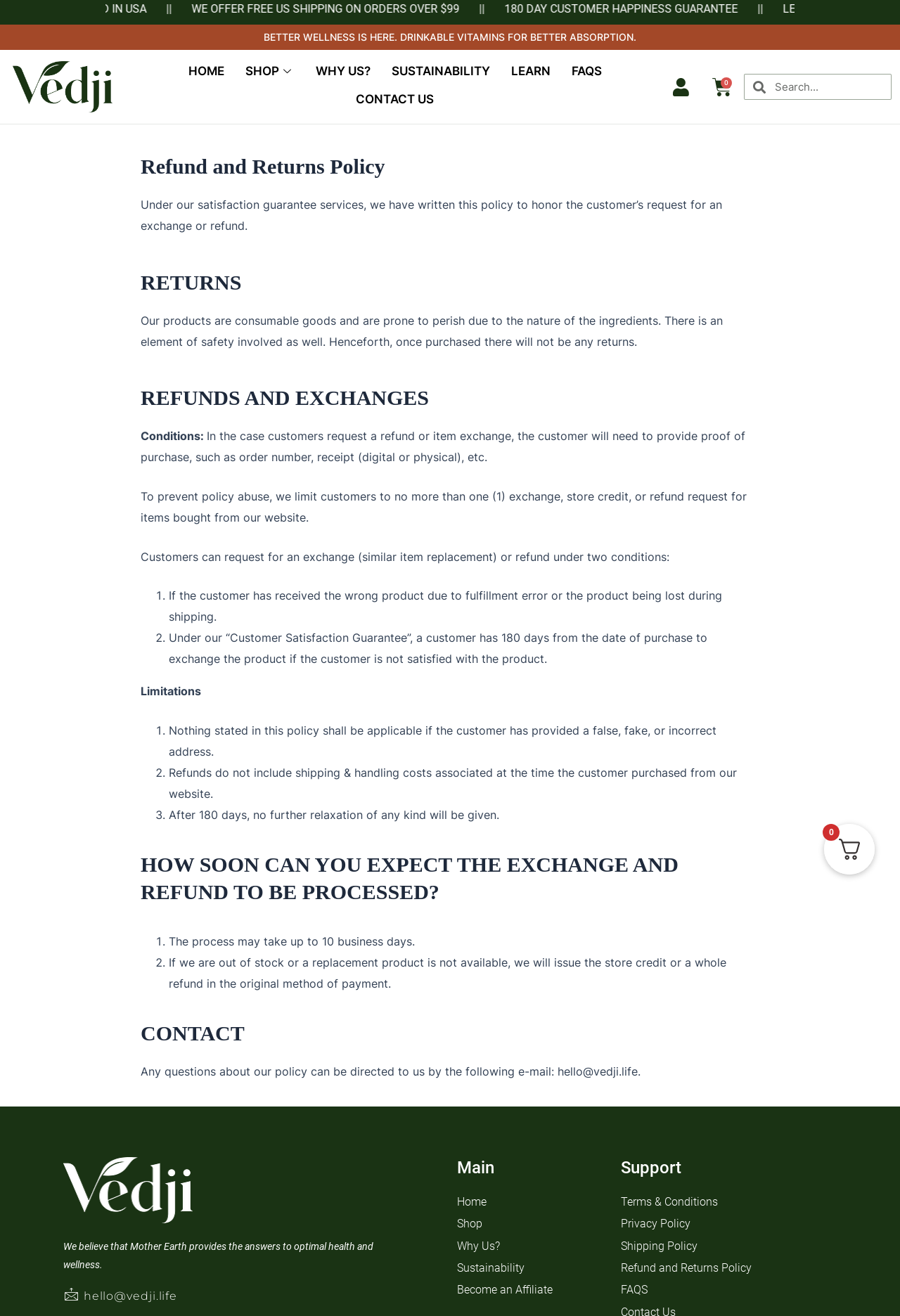Create an elaborate caption that covers all aspects of the webpage.

This webpage is about the Refund and Returns Policy of Vedji, a company that sells drinkable vitamins. At the top of the page, there is a heading that reads "Refund and Returns Policy – Vedji" and a tagline that says "BETTER WELLNESS IS HERE. DRINKABLE VITAMINS FOR BETTER ABSORPTION." Below this, there is a navigation menu with links to "HOME", "SHOP", "WHY US?", "SUSTAINABILITY", "LEARN", "FAQS", and "CONTACT US".

The main content of the page is divided into sections, each with a heading. The first section is about the refund and returns policy, which explains that the company has a satisfaction guarantee and allows customers to request an exchange or refund under certain conditions. The section also outlines the limitations of the policy, such as not accepting returns of consumable goods.

The next section is about the process of exchanging and refunding, which may take up to 10 business days. If the company is out of stock or a replacement product is not available, they will issue a store credit or a full refund.

At the bottom of the page, there is a section with a heading "CONTACT" that provides an email address for customers to direct any questions about the policy. There is also a footer section with links to "Main" and "Support" pages, which contain links to other policies and information about the company.

On the right side of the page, there is a search bar and a cart icon with a link to the cart page. There is also an image at the bottom right corner of the page.